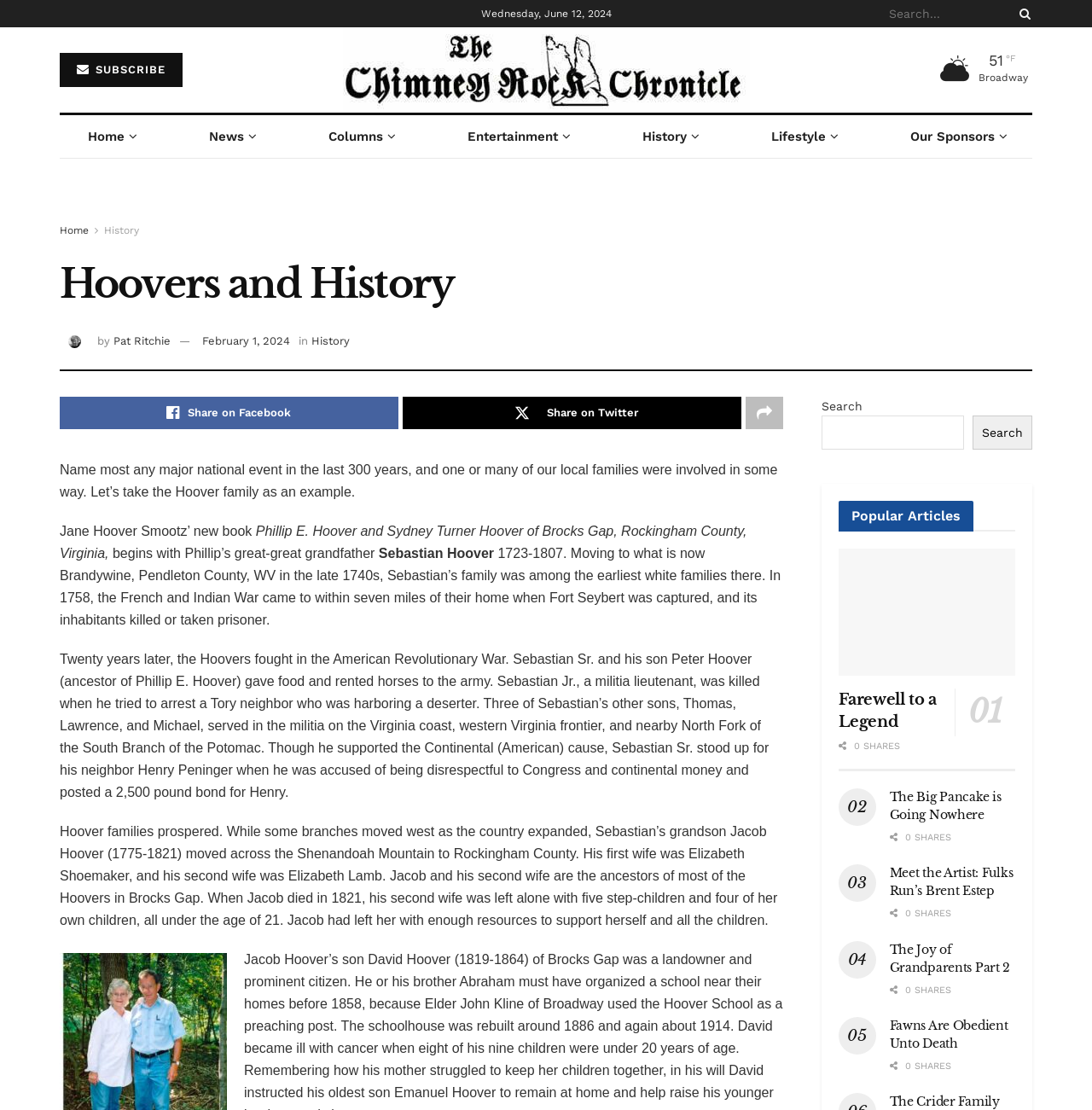Please determine the heading text of this webpage.

Hoovers and History